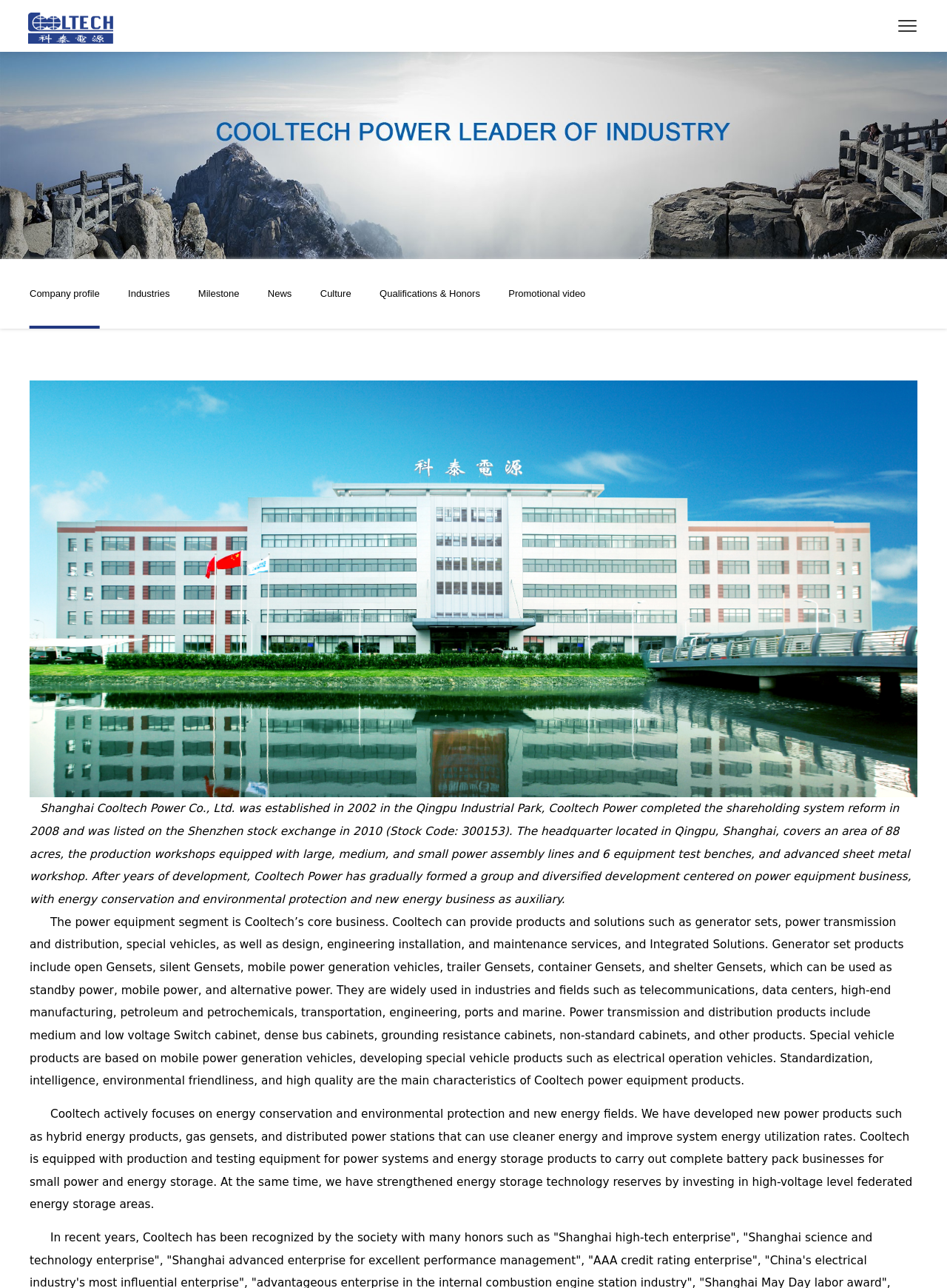Identify the bounding box coordinates of the section that should be clicked to achieve the task described: "Explore company culture".

[0.338, 0.201, 0.371, 0.255]